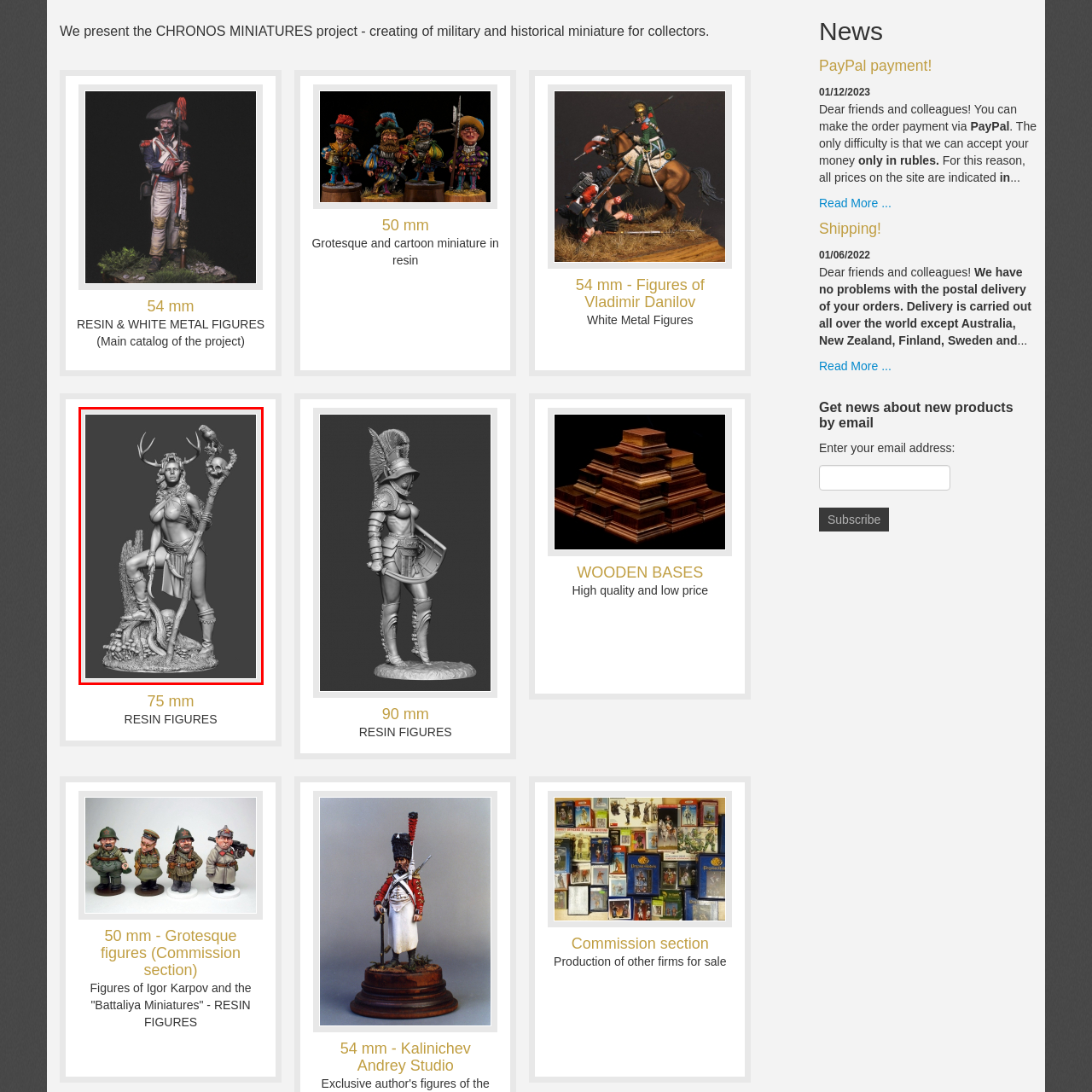Focus on the image surrounded by the red bounding box, please answer the following question using a single word or phrase: What is the character's attire described as?

minimalistic